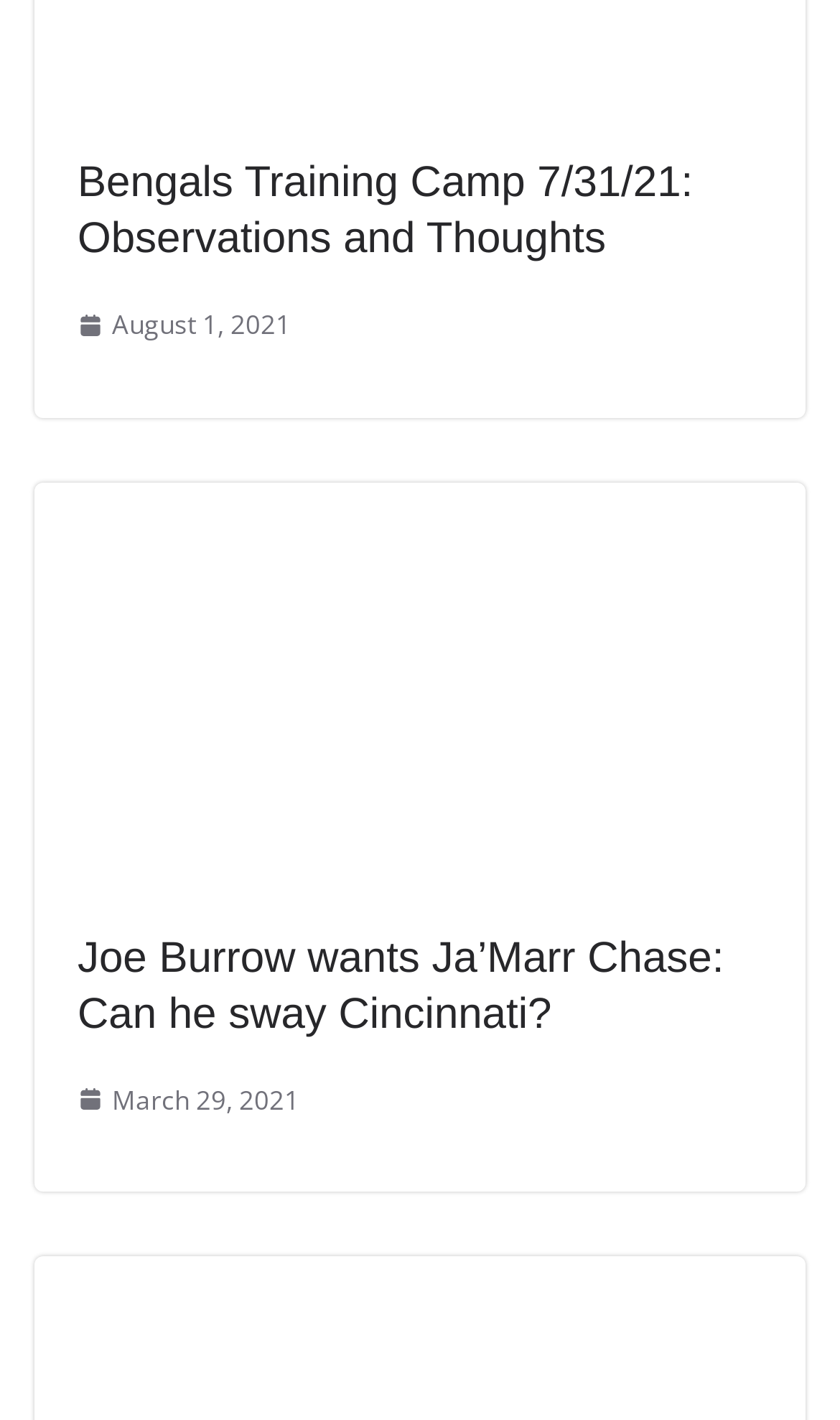With reference to the screenshot, provide a detailed response to the question below:
What is the time associated with the link 'August 1, 2021'?

I looked at the sibling elements of the link 'August 1, 2021' and found a time element with no specific time value, so I couldn't determine a specific time.